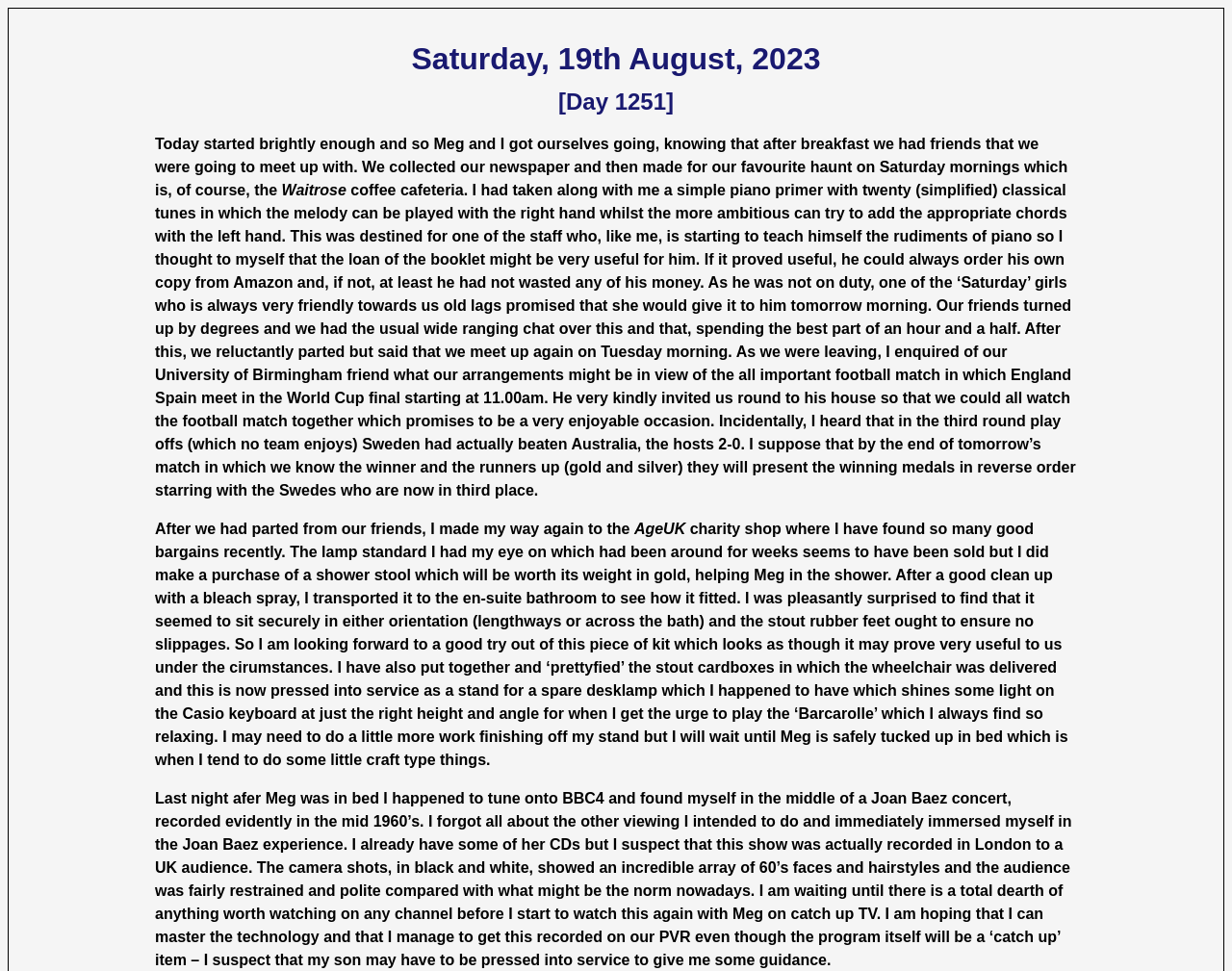Identify and provide the text content of the webpage's primary headline.

Saturday, 19th August, 2023